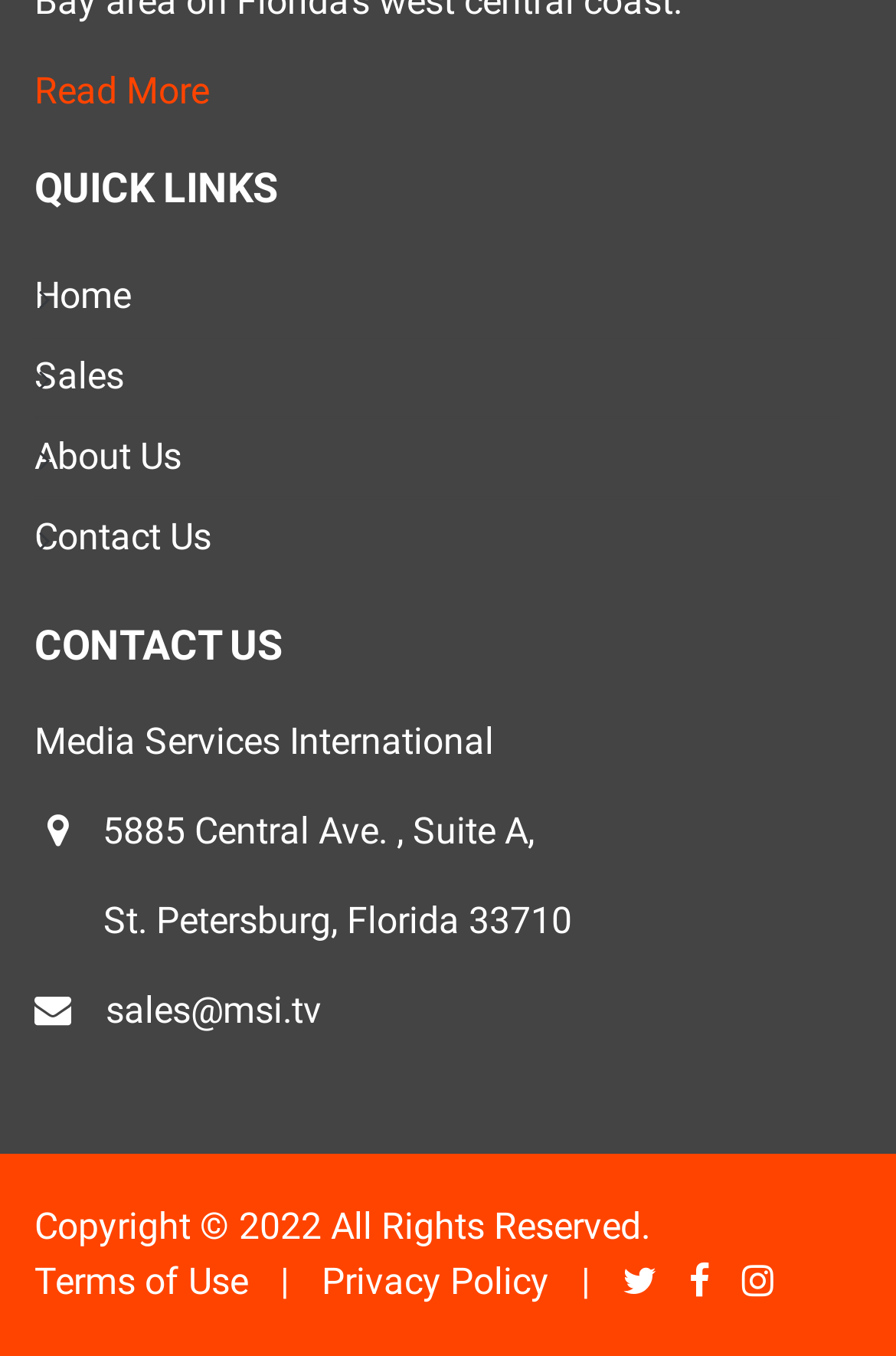How many links are there in the 'QUICK LINKS' section?
Provide a short answer using one word or a brief phrase based on the image.

4